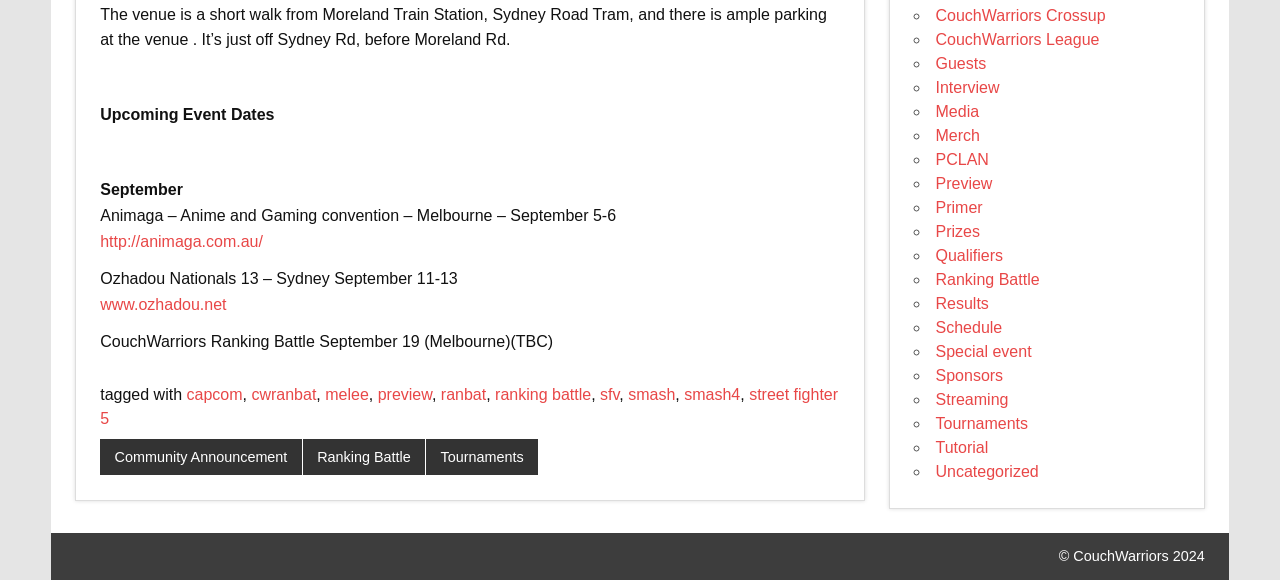What is the location of the venue?
Utilize the information in the image to give a detailed answer to the question.

The location of the venue can be determined by reading the first StaticText element, which mentions that the venue is a short walk from Moreland Train Station, Sydney Road Tram, and has ample parking.